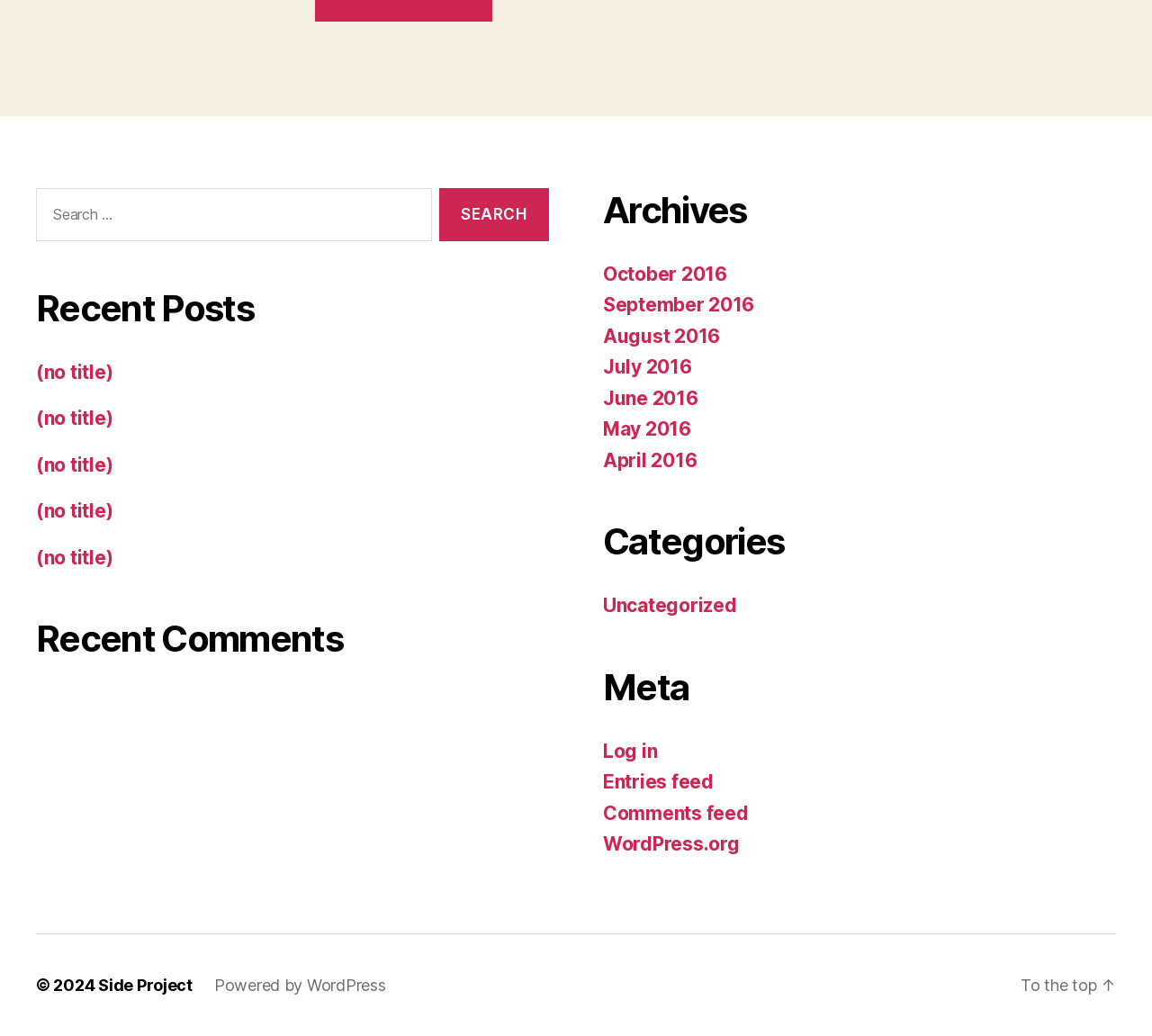Please identify the bounding box coordinates of where to click in order to follow the instruction: "Log in".

[0.523, 0.714, 0.571, 0.736]